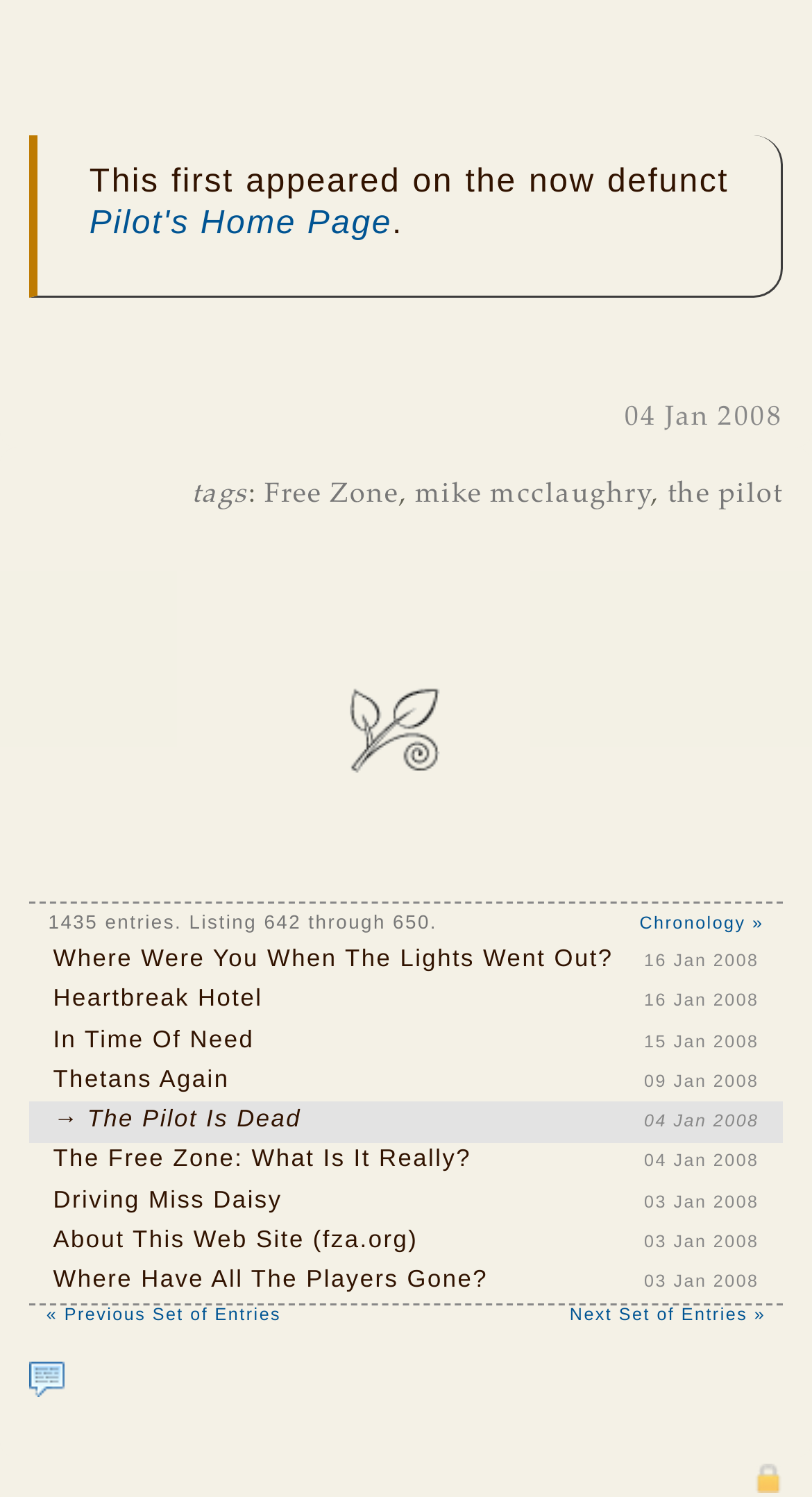Please specify the bounding box coordinates of the area that should be clicked to accomplish the following instruction: "View a random quote". The coordinates should consist of four float numbers between 0 and 1, i.e., [left, top, right, bottom].

[0.036, 0.911, 0.079, 0.931]